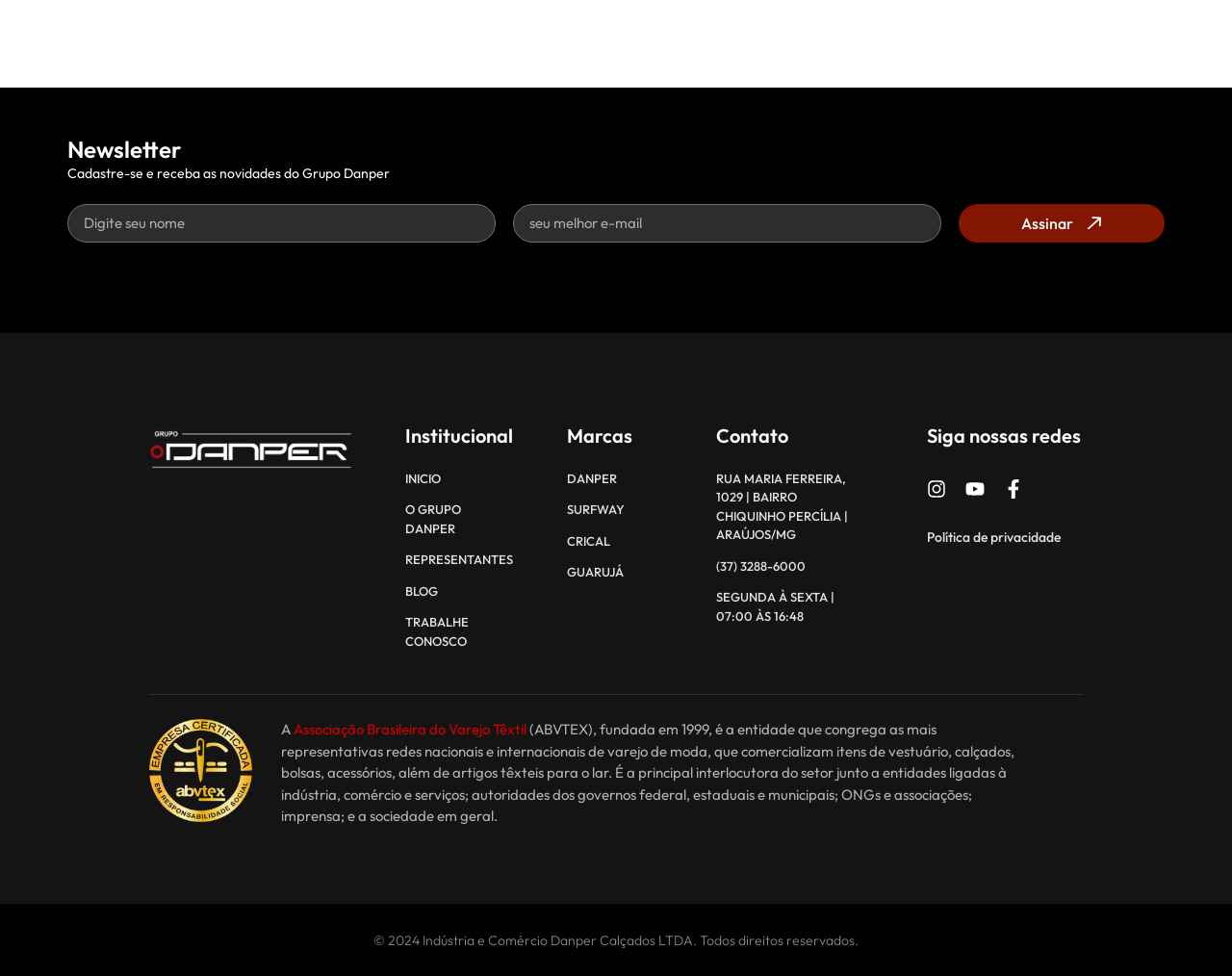Identify the bounding box coordinates for the element you need to click to achieve the following task: "Subscribe to the newsletter". Provide the bounding box coordinates as four float numbers between 0 and 1, in the form [left, top, right, bottom].

[0.778, 0.209, 0.945, 0.249]